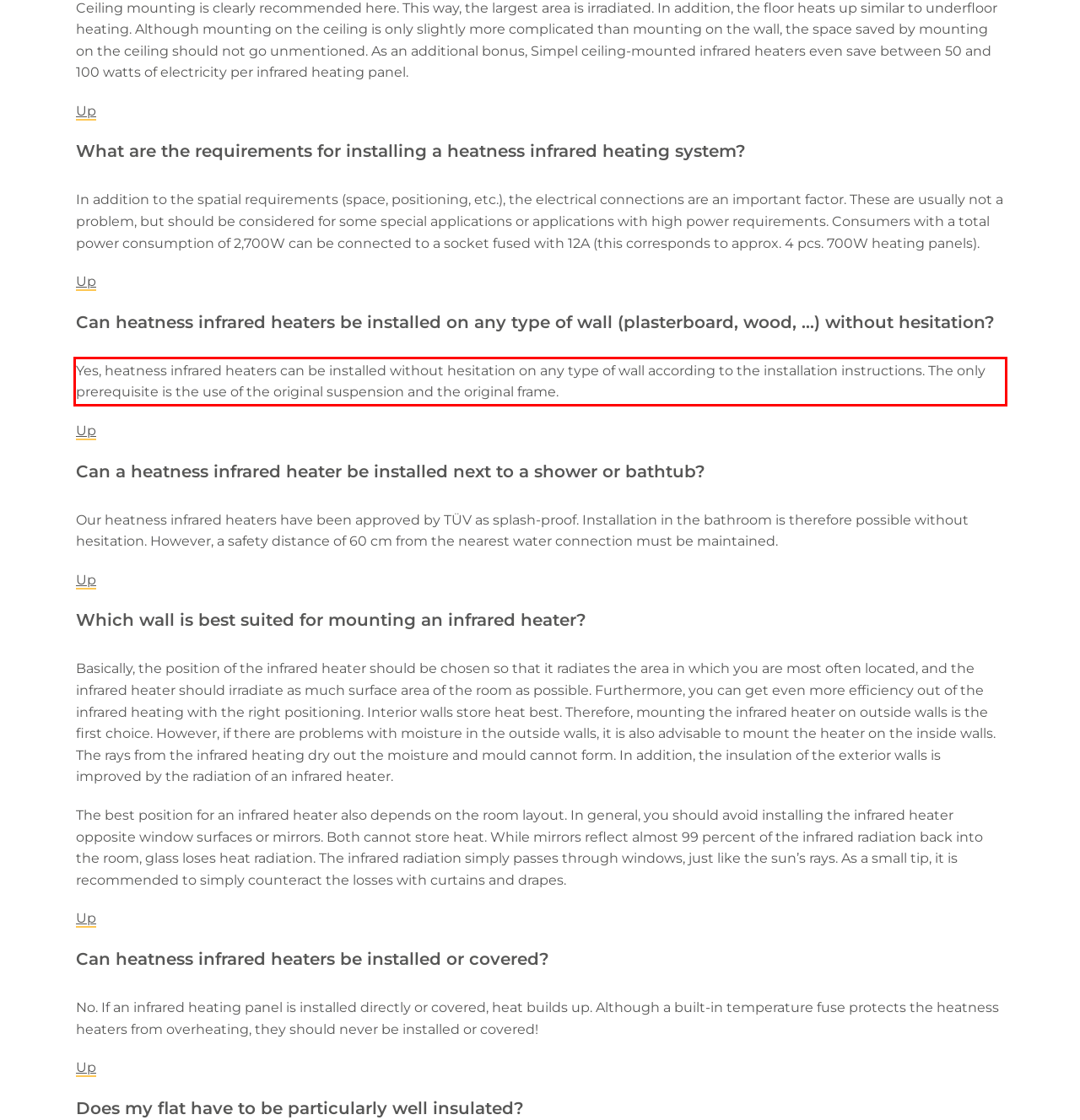Examine the webpage screenshot and use OCR to obtain the text inside the red bounding box.

Yes, heatness infrared heaters can be installed without hesitation on any type of wall according to the installation instructions. The only prerequisite is the use of the original suspension and the original frame.